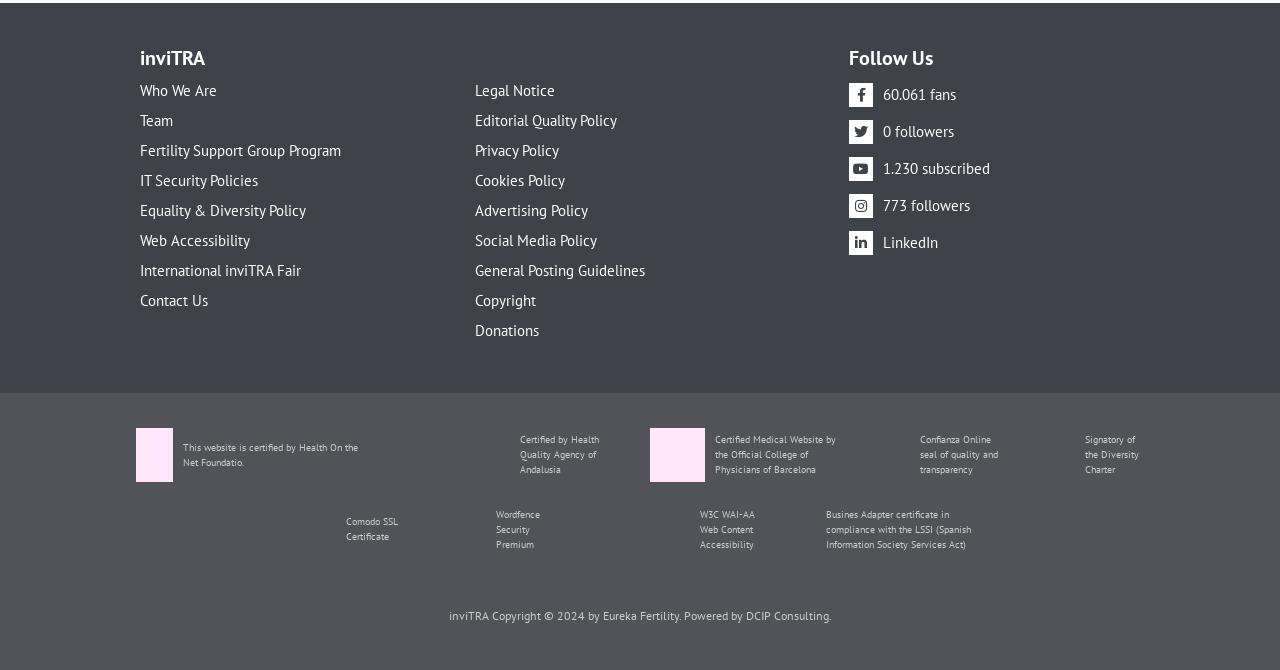Can you specify the bounding box coordinates of the area that needs to be clicked to fulfill the following instruction: "Check the Web Accessibility policy"?

[0.109, 0.348, 0.352, 0.37]